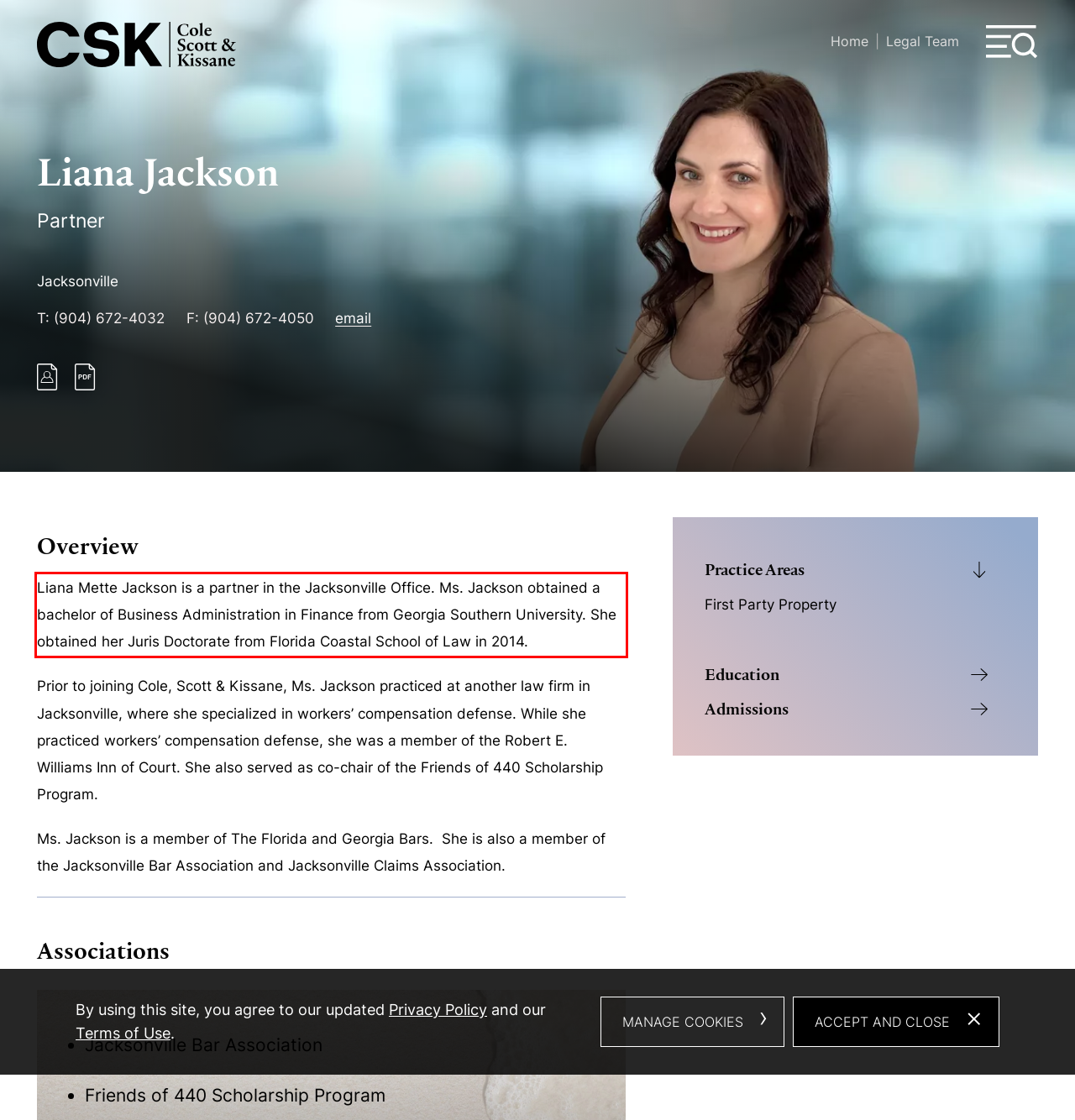Given the screenshot of the webpage, identify the red bounding box, and recognize the text content inside that red bounding box.

Liana Mette Jackson is a partner in the Jacksonville Office. Ms. Jackson obtained a bachelor of Business Administration in Finance from Georgia Southern University. She obtained her Juris Doctorate from Florida Coastal School of Law in 2014.